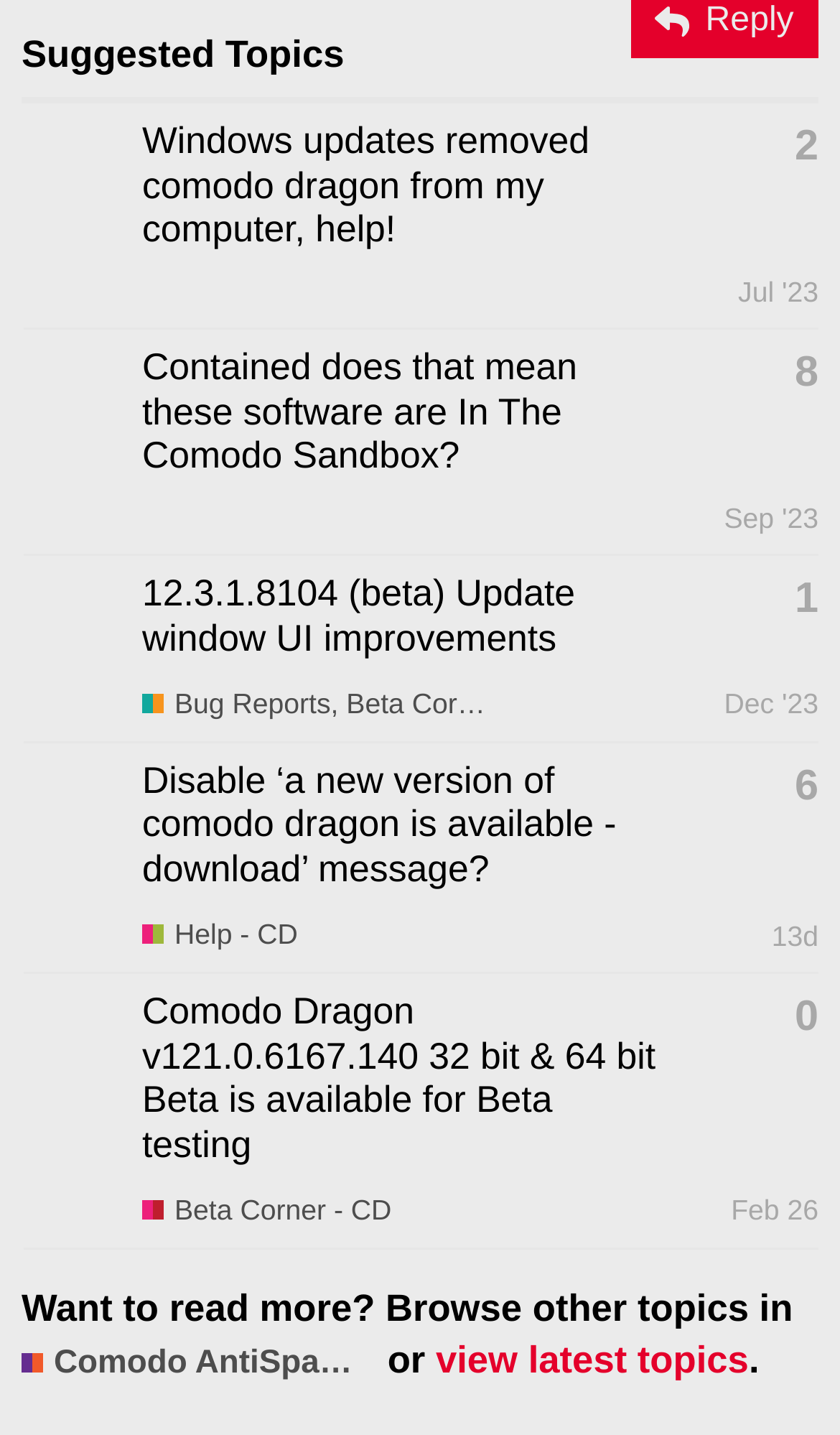Specify the bounding box coordinates for the region that must be clicked to perform the given instruction: "Browse topics in 'Comodo AntiSpam Gateway - Hosted Anti Spam Service'".

[0.026, 0.937, 0.449, 0.965]